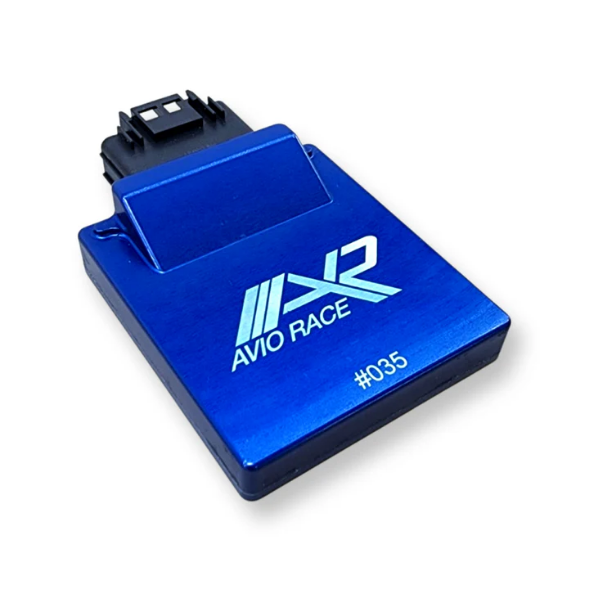Compose an extensive description of the image.

The image showcases the AVIORACE 4 Channel Lambda Module, a sleek and compact unit designed for high-performance automotive applications. The module features a striking blue aluminum casing, which is not only visually appealing but also engineered for durability. Prominently displayed on the surface is the AVIO RACE logo, indicating its association with advanced automotive technology. The module is equipped with a connector at the top, facilitating easy integration with vehicles, and is adorned with the identifier "#035," hinting at its unique production number. This Lambda Module is designed to control and read up to four Bosch LSU 4.9 sensors, ensuring precise monitoring for optimized engine performance.